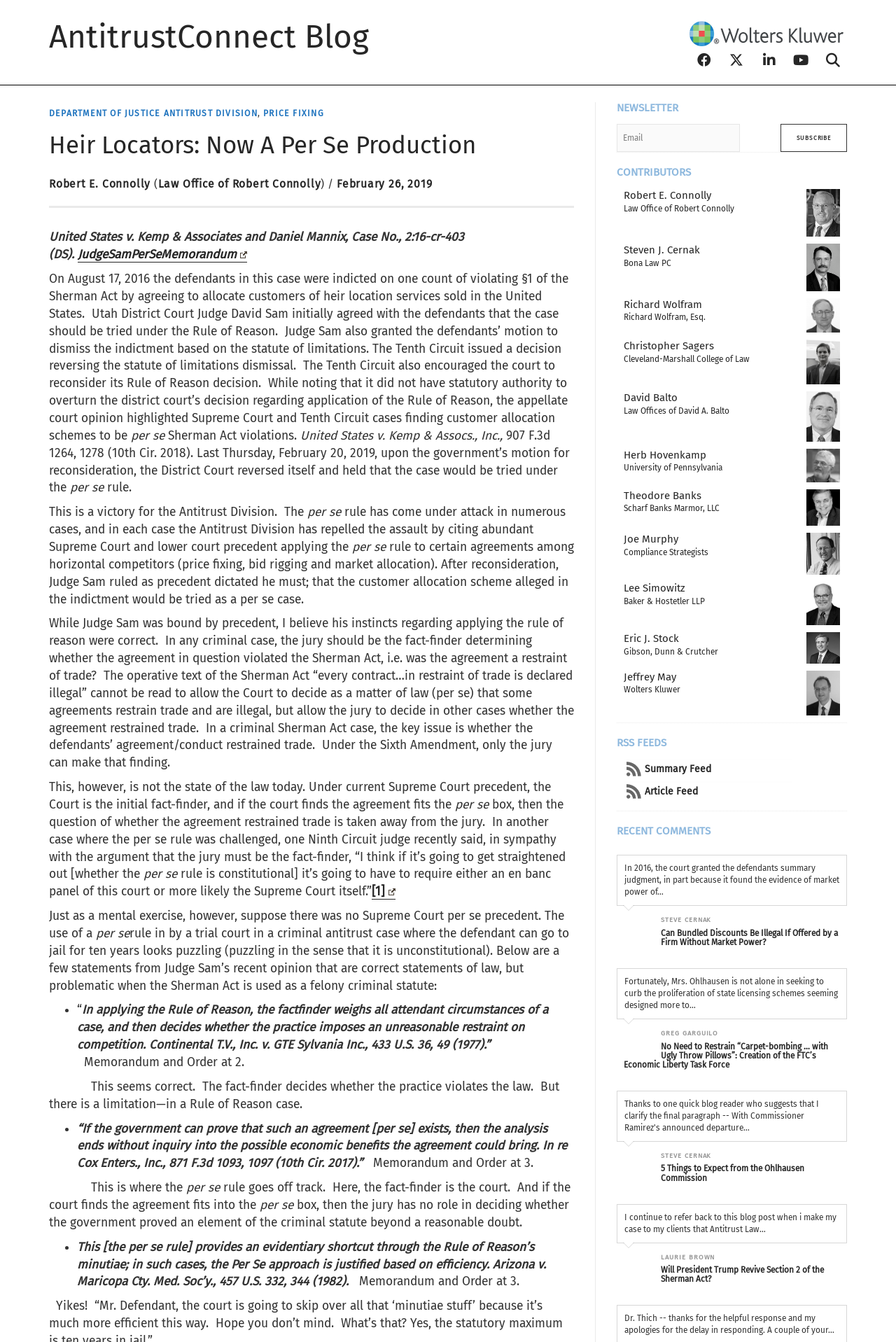Can you identify the bounding box coordinates of the clickable region needed to carry out this instruction: 'Follow AntitrustConnect Blog on Facebook'? The coordinates should be four float numbers within the range of 0 to 1, stated as [left, top, right, bottom].

[0.77, 0.038, 0.802, 0.051]